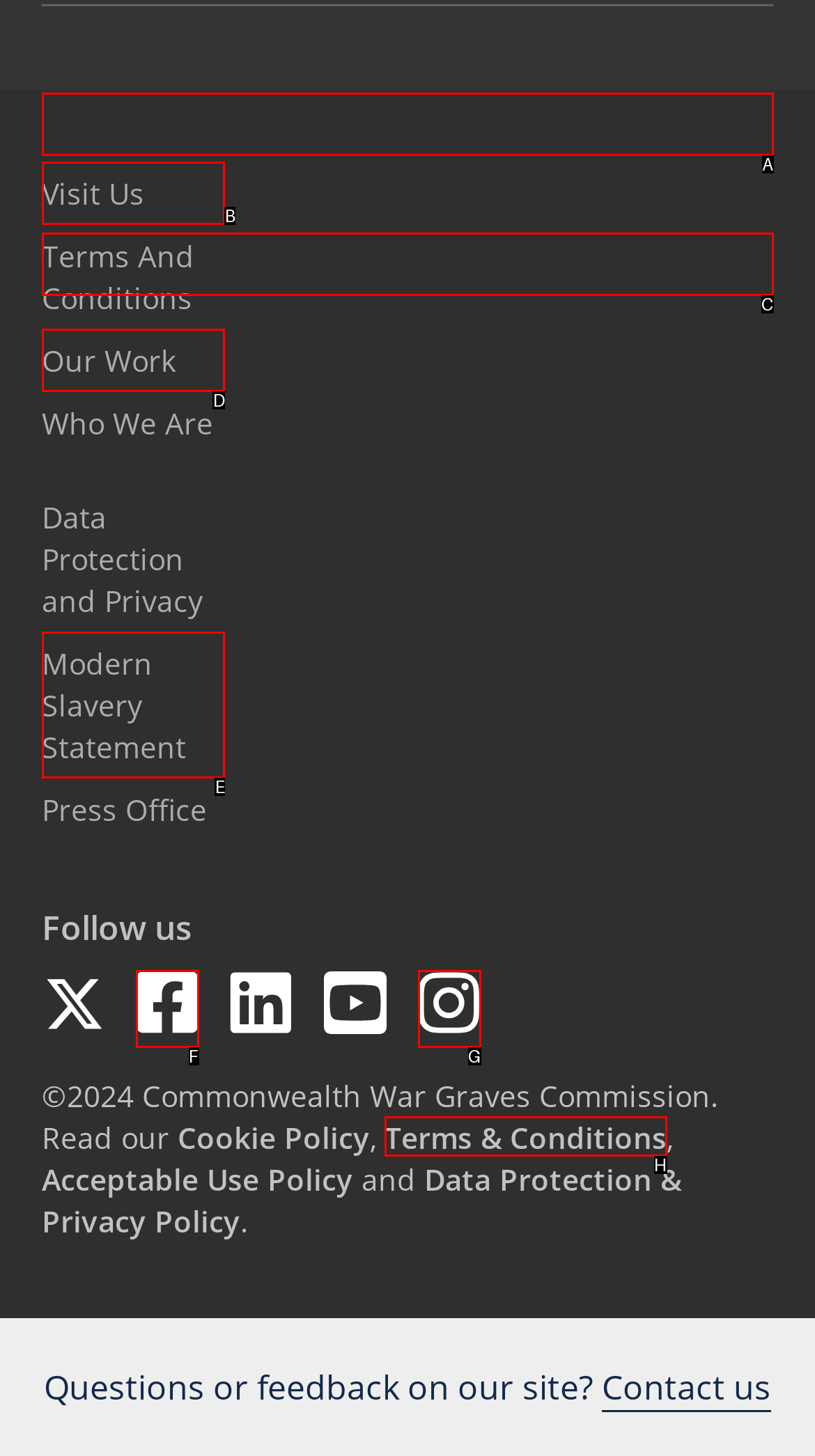Identify the letter of the UI element that fits the description: Projects
Respond with the letter of the option directly.

A